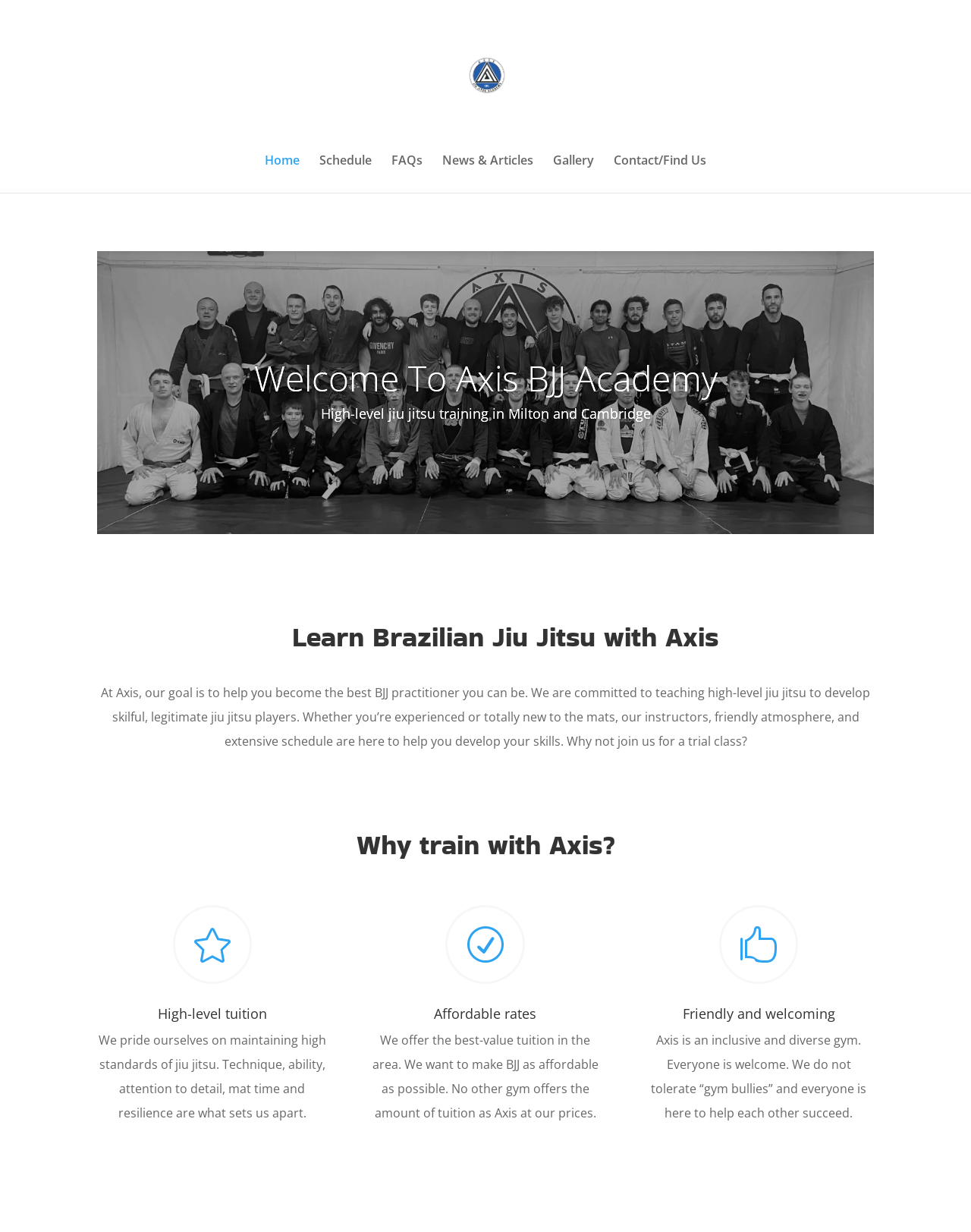Using the provided element description: "News & Articles", identify the bounding box coordinates. The coordinates should be four floats between 0 and 1 in the order [left, top, right, bottom].

[0.455, 0.126, 0.549, 0.156]